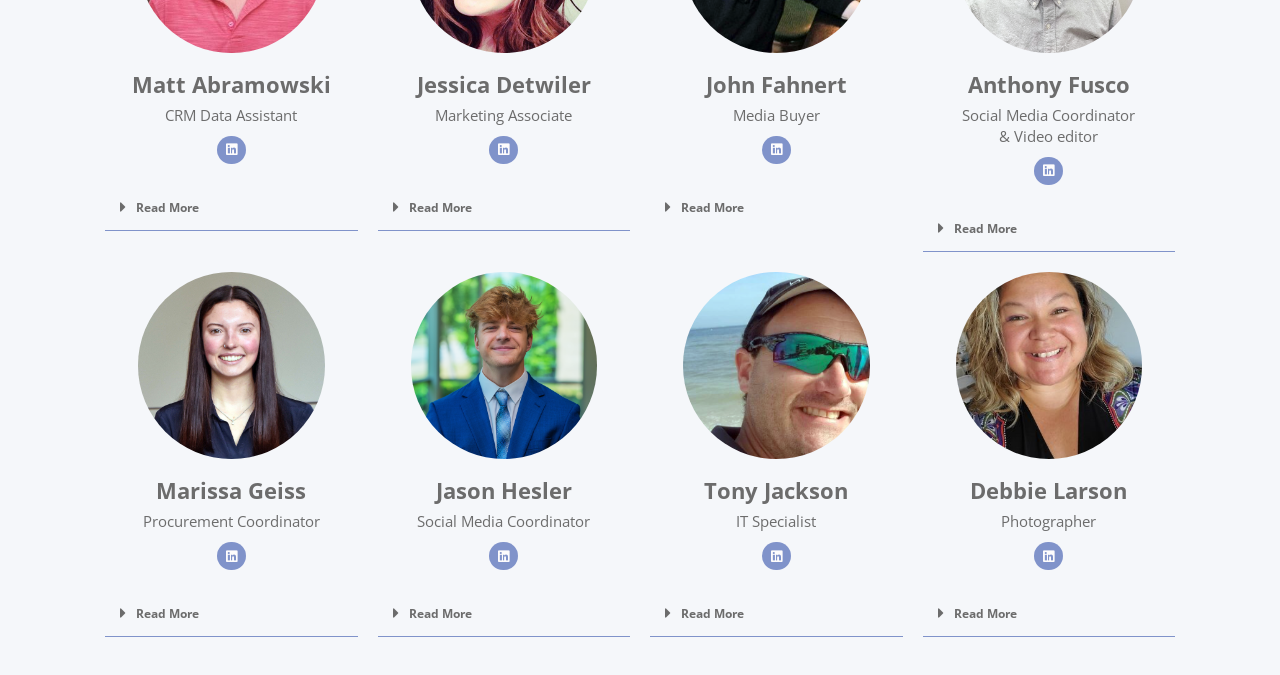Please identify the bounding box coordinates of the element's region that should be clicked to execute the following instruction: "View Marissa Geiss's profile". The bounding box coordinates must be four float numbers between 0 and 1, i.e., [left, top, right, bottom].

[0.101, 0.709, 0.261, 0.742]